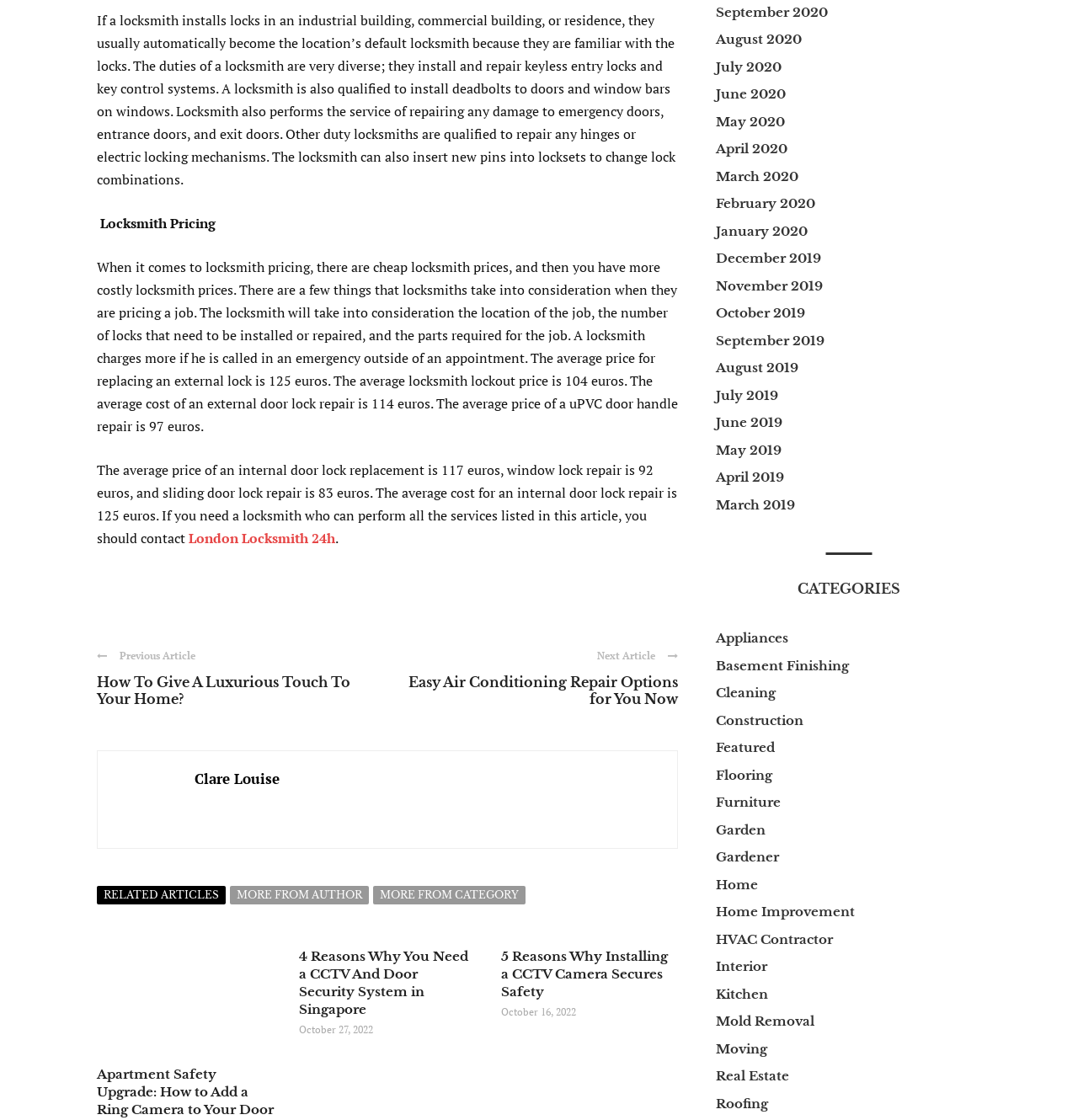How much does a locksmith charge for an emergency lockout?
Answer with a single word or short phrase according to what you see in the image.

104 euros